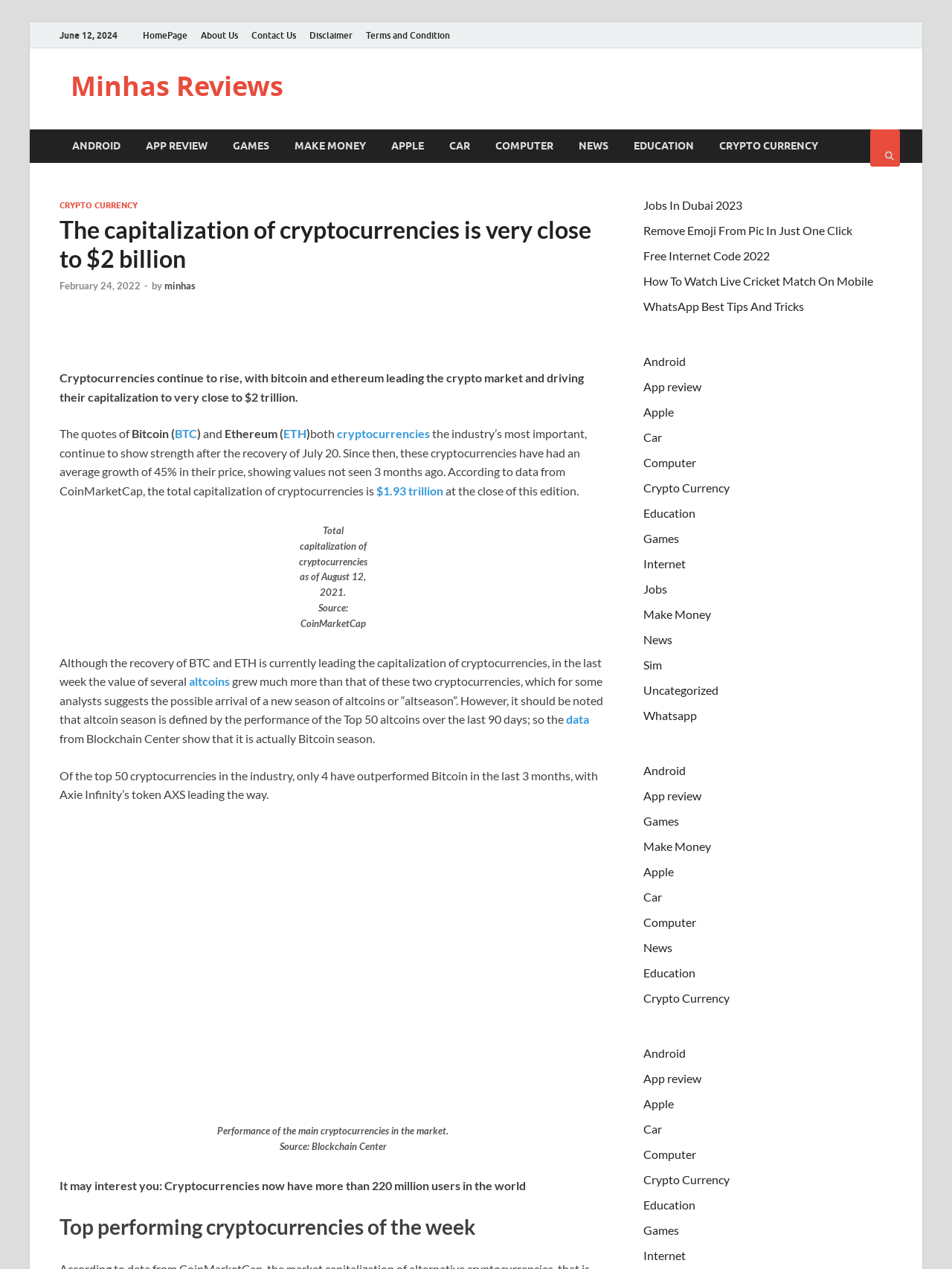What is the name of the author of the article?
Provide a detailed answer to the question, using the image to inform your response.

I found the name of the author 'minhas' in the text, which is a link element with bounding box coordinates [0.173, 0.22, 0.205, 0.23]. The text is located in the middle of the webpage and is part of the article's metadata.